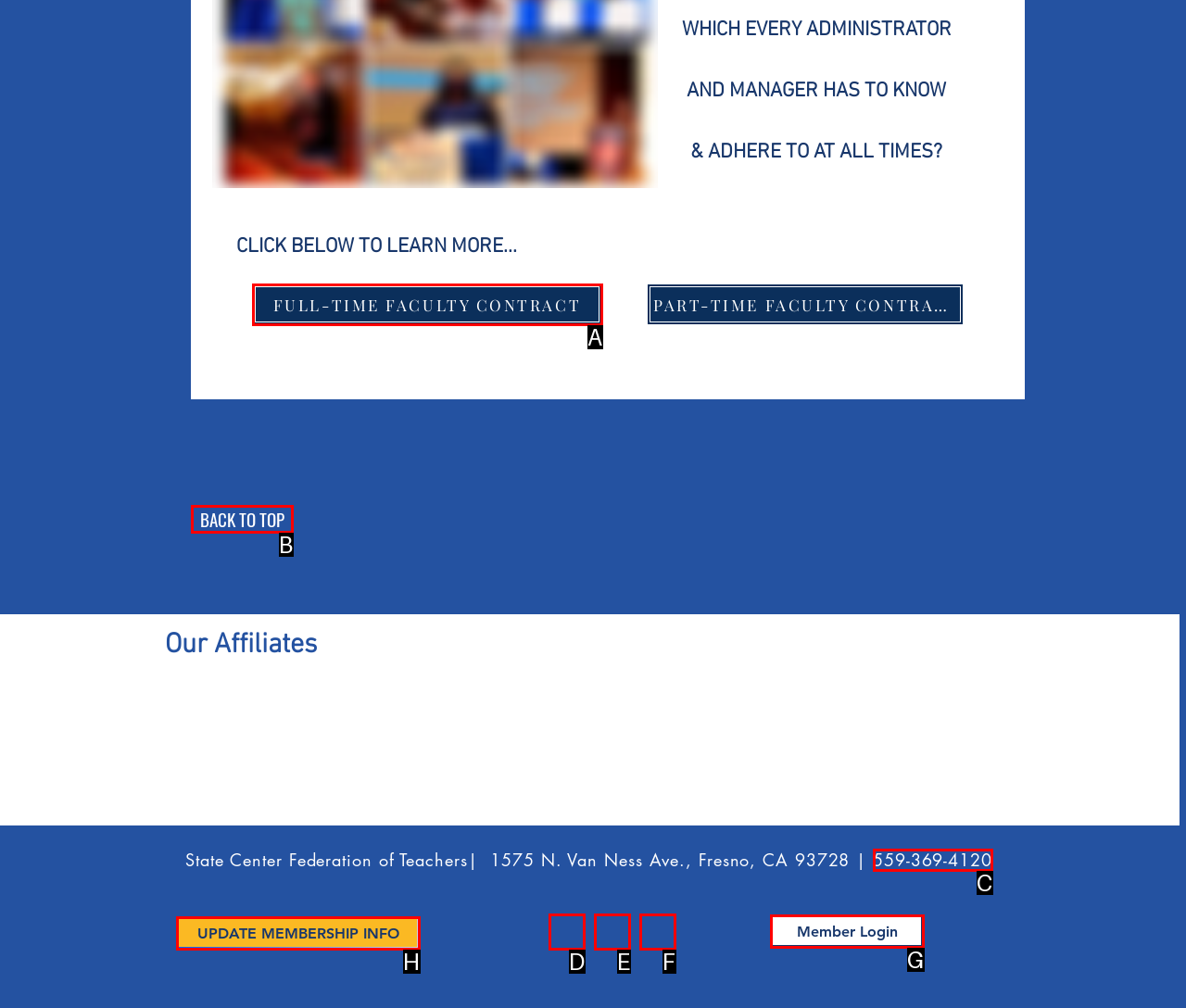From the given choices, which option should you click to complete this task: Call 559-369-4120? Answer with the letter of the correct option.

C